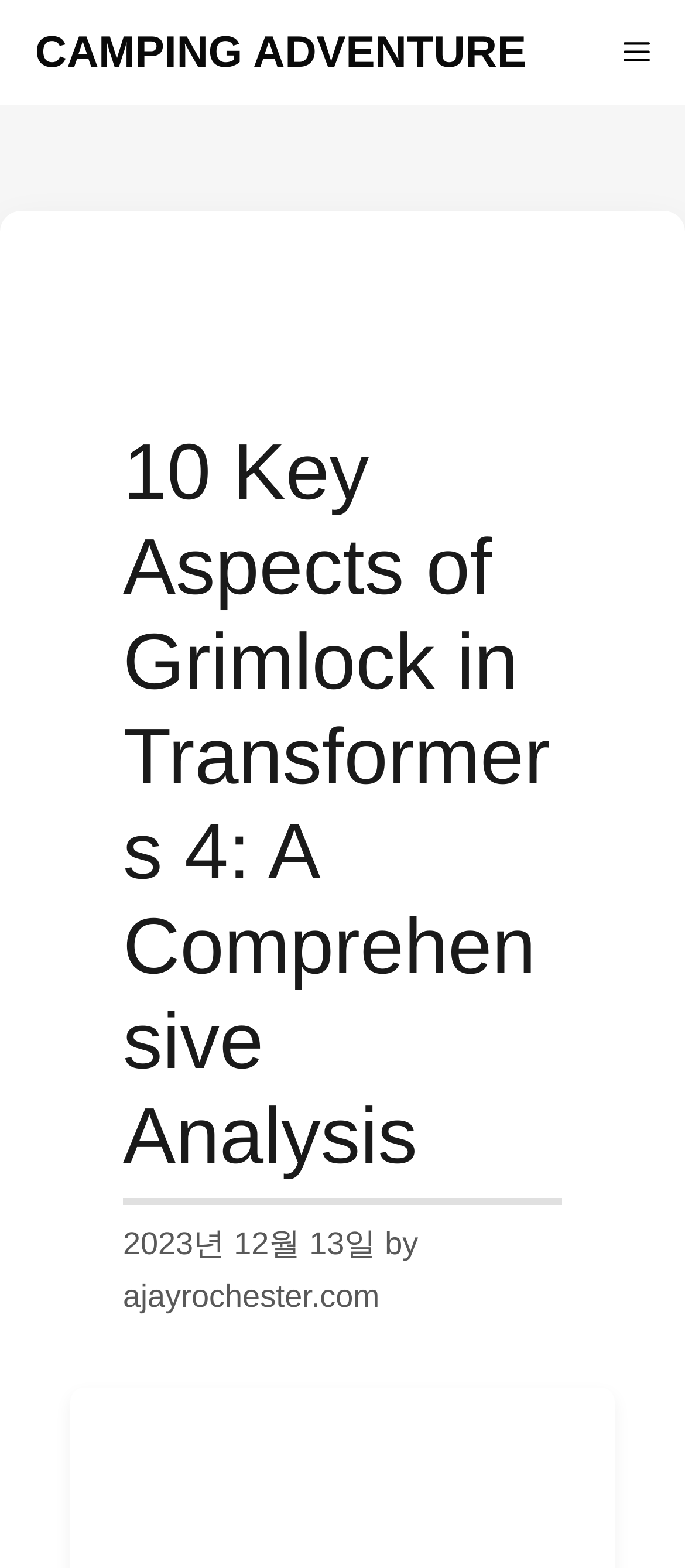What is the position of the menu button?
Based on the image, answer the question with a single word or brief phrase.

Top right